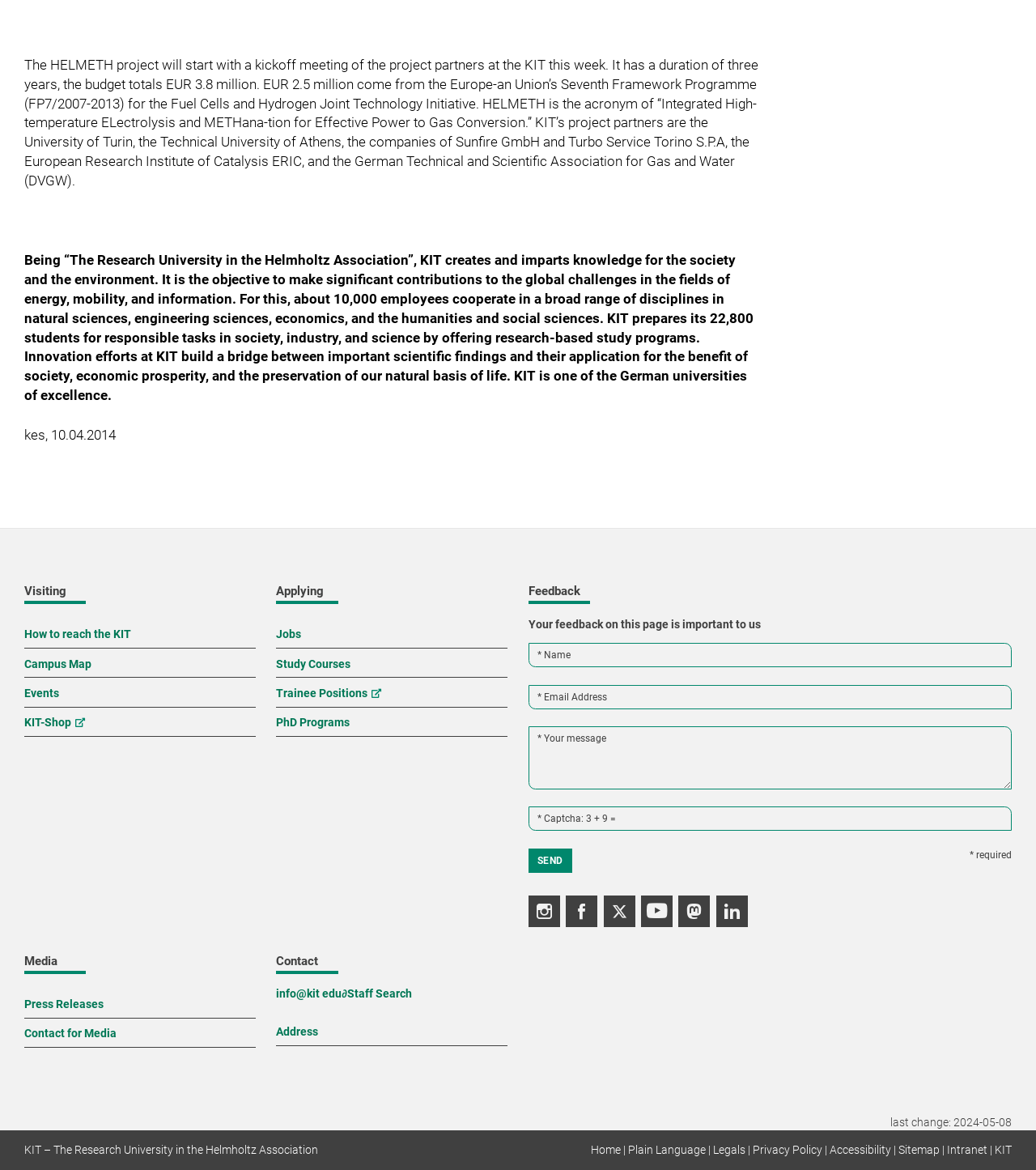Respond with a single word or phrase to the following question:
What social media platforms does the university have?

Instagram, Facebook, Twitter, YouTube, Mastodon, LinkedIn